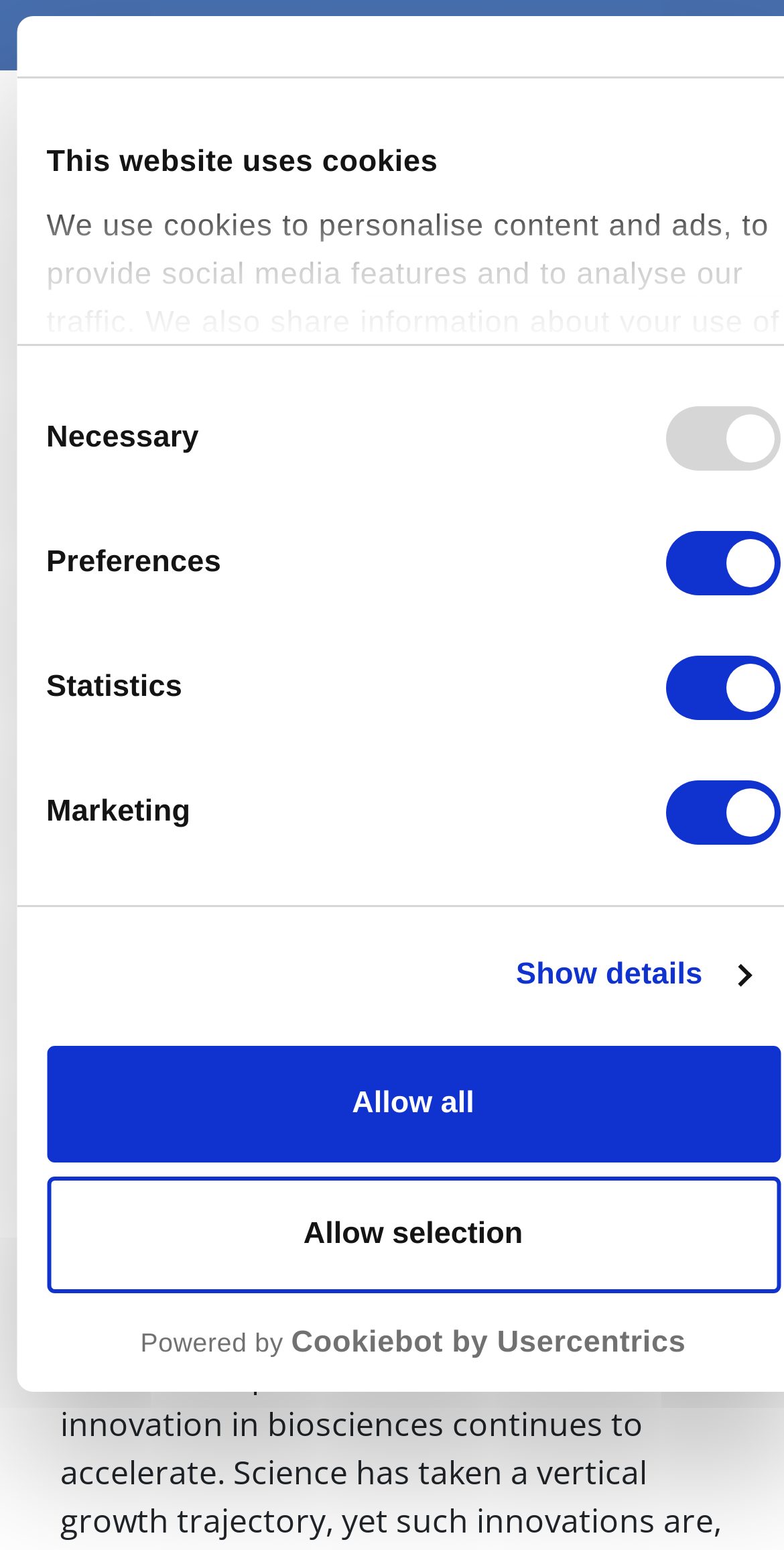Determine the bounding box coordinates of the region that needs to be clicked to achieve the task: "Click the 'Toggle navigation' button".

[0.079, 0.061, 0.187, 0.11]